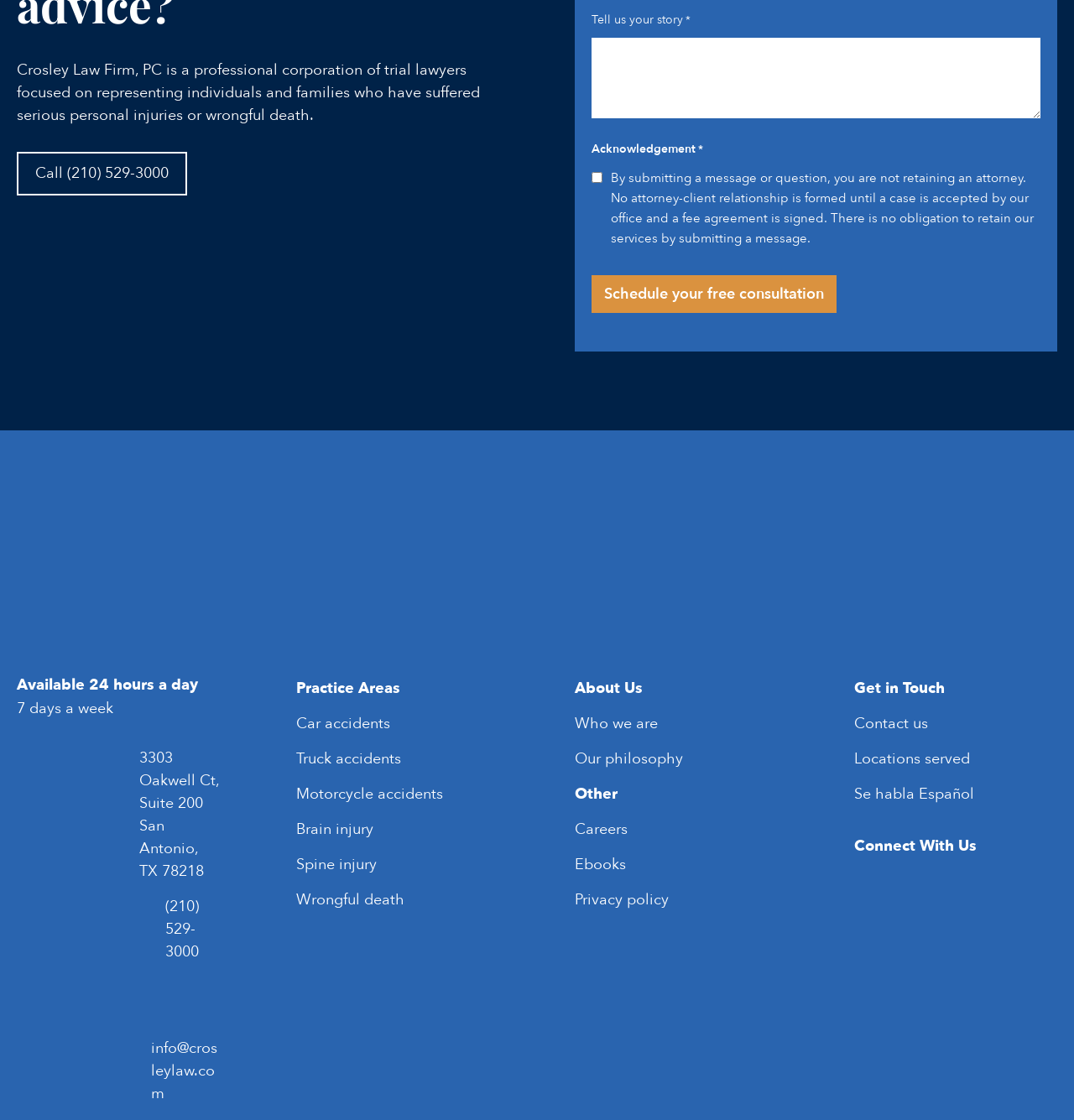Give a concise answer of one word or phrase to the question: 
What is the name of the law firm?

Crosley Law Firm, PC